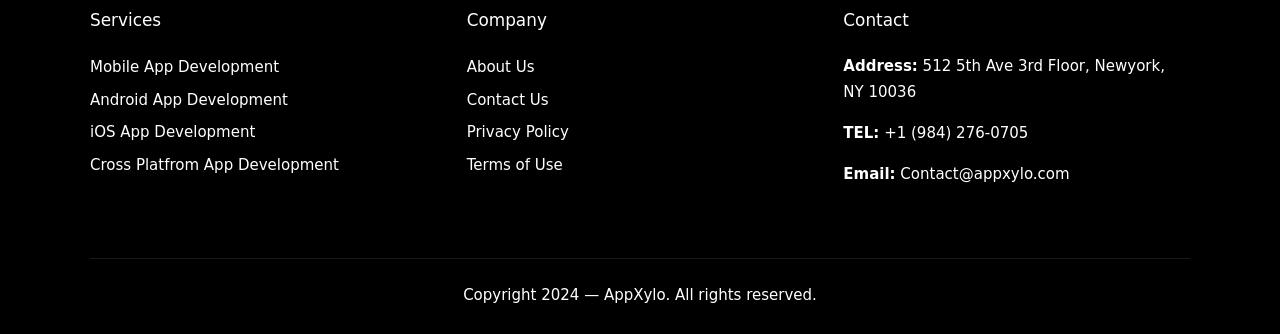What are the company sections of AppXylo?
Please respond to the question with a detailed and informative answer.

The company sections of AppXylo are mentioned on the webpage as links, which include About Us, Contact Us, Privacy Policy, and Terms of Use, indicating that these are the different sections of the company.